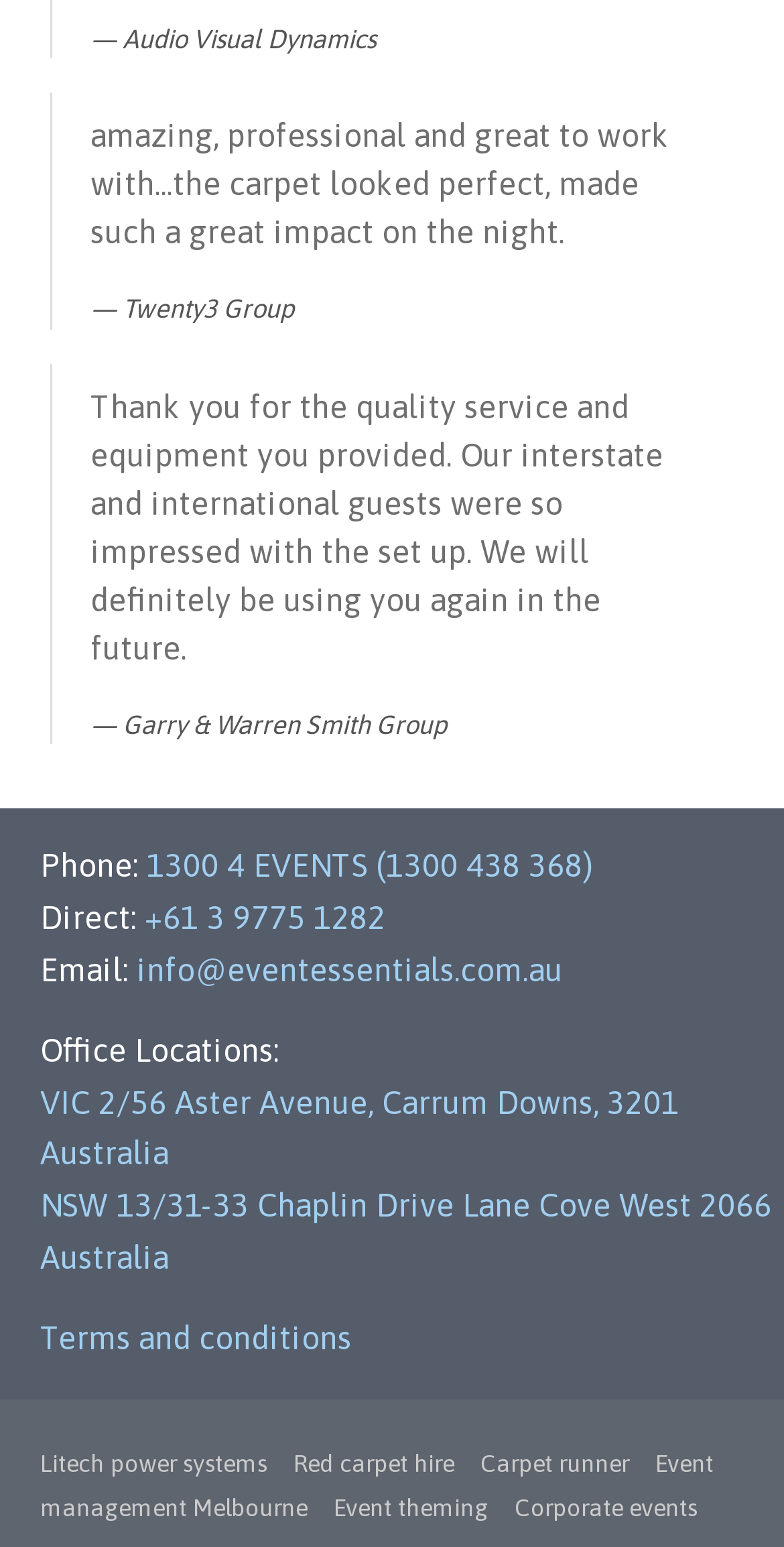Determine the bounding box coordinates of the section I need to click to execute the following instruction: "Call the phone number". Provide the coordinates as four float numbers between 0 and 1, i.e., [left, top, right, bottom].

[0.187, 0.548, 0.756, 0.571]